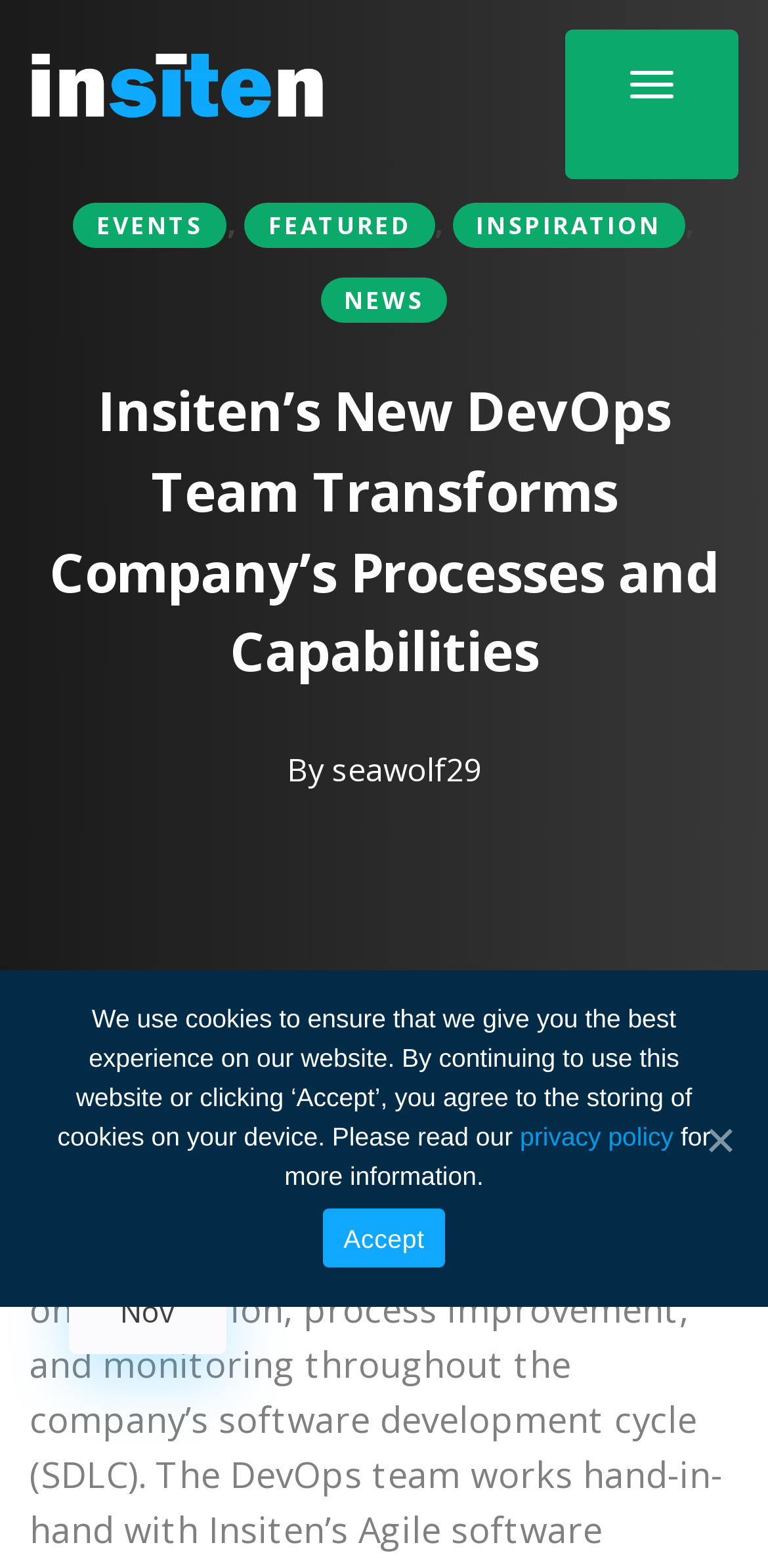Extract the bounding box of the UI element described as: "News".

[0.417, 0.177, 0.583, 0.205]